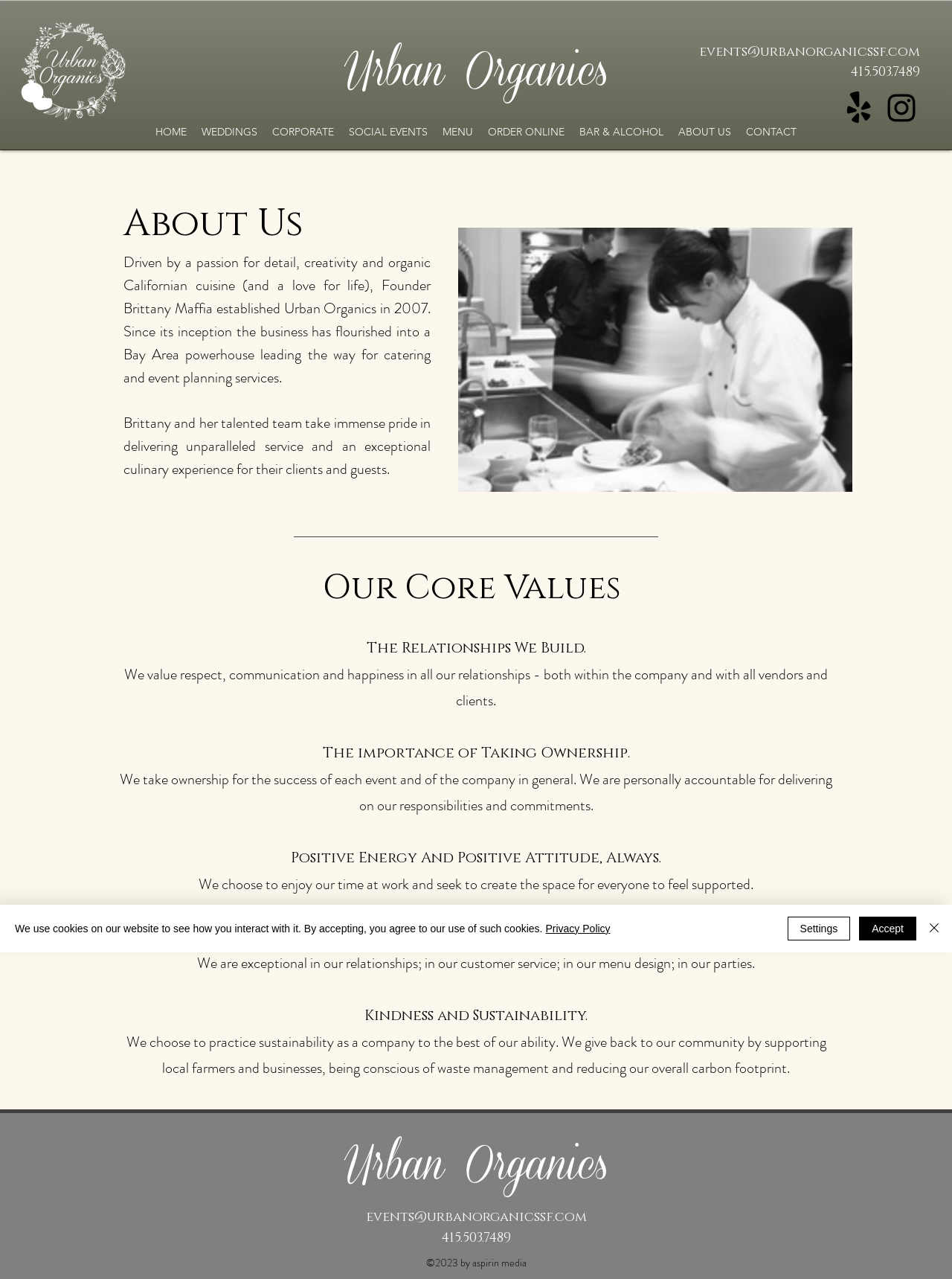Locate the bounding box of the UI element defined by this description: "MENU". The coordinates should be given as four float numbers between 0 and 1, formatted as [left, top, right, bottom].

[0.457, 0.094, 0.505, 0.111]